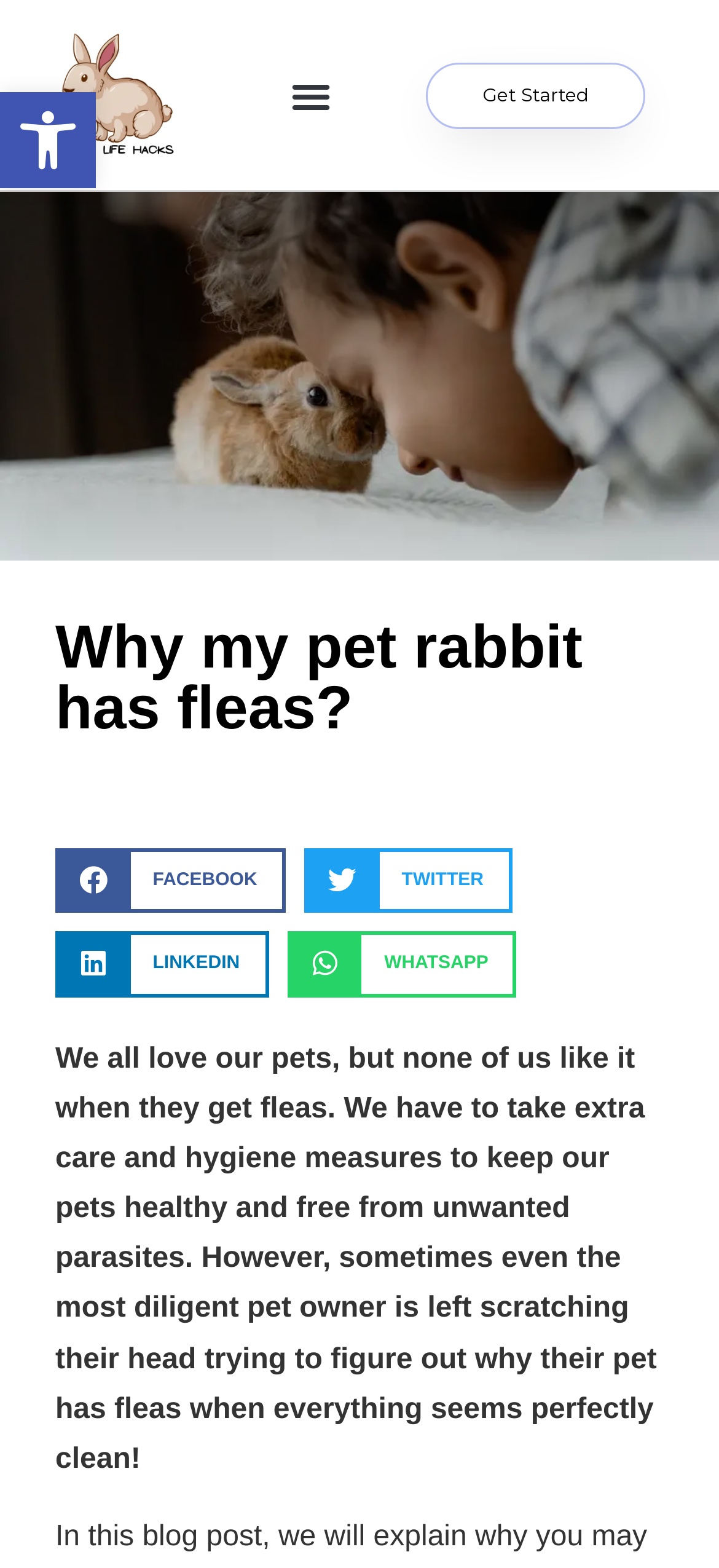What is the tone of the webpage content?
Refer to the screenshot and answer in one word or phrase.

Informative